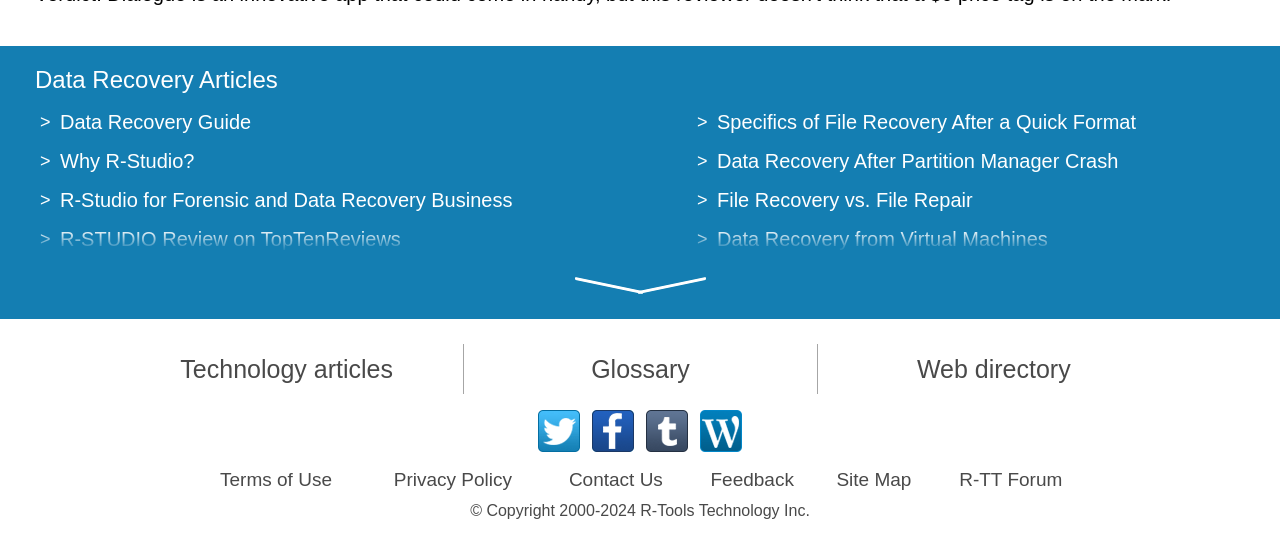What is the name of the company that owns the webpage?
Look at the screenshot and provide an in-depth answer.

The name of the company that owns the webpage is R-Tools Technology Inc., which can be found in the copyright information at the bottom of the webpage, '© Copyright 2000-2024 R-Tools Technology Inc.'.